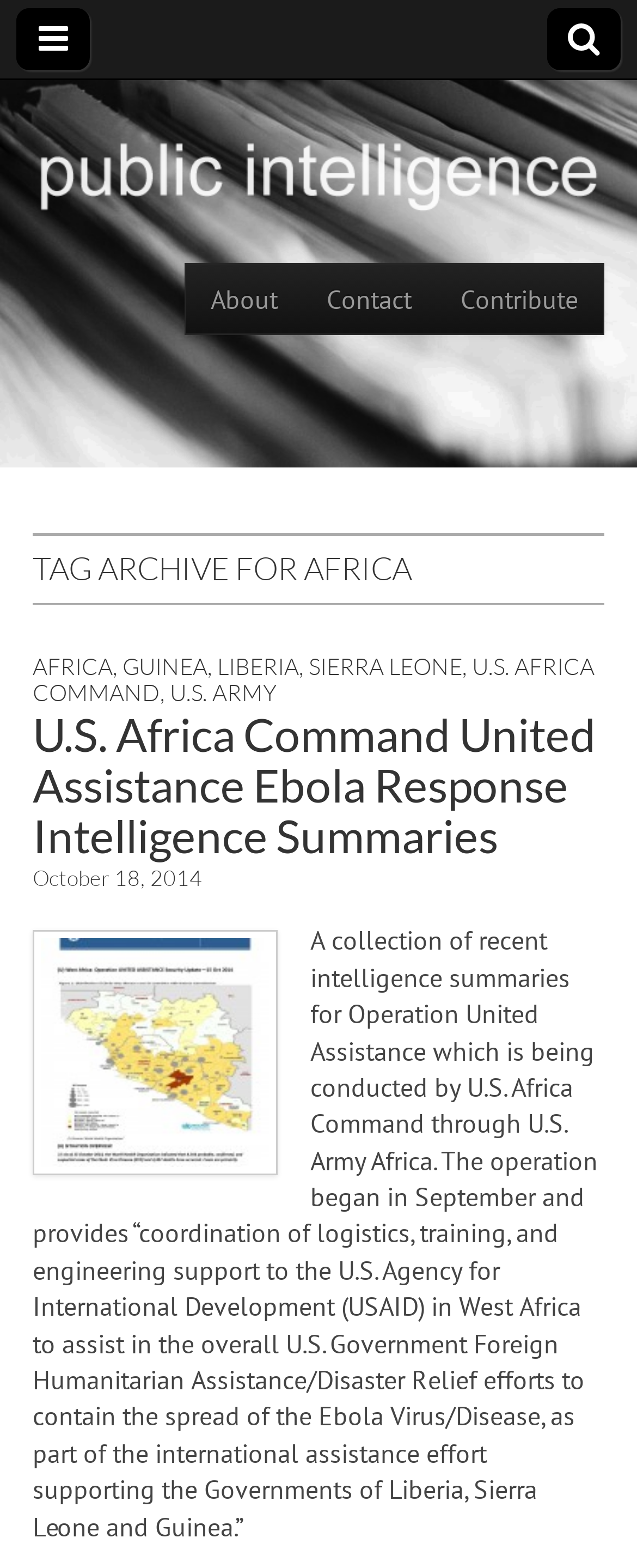Can you give a comprehensive explanation to the question given the content of the image?
What is the date of the intelligence summary?

I found the heading 'October 18, 2014' and the link underneath, which has the same text, so the date of the intelligence summary is October 18, 2014.